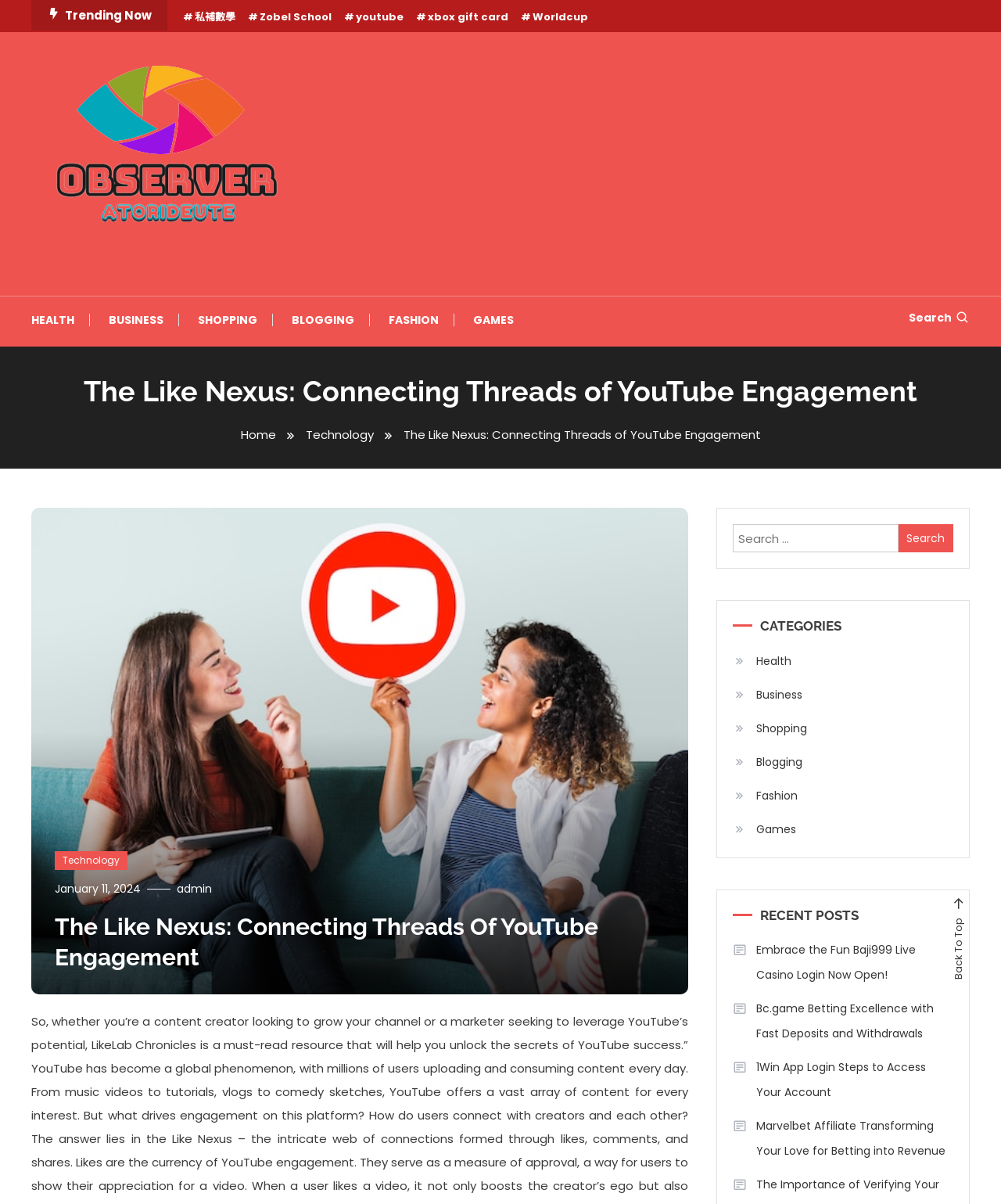Please answer the following question using a single word or phrase: 
What is the function of the link 'Back To Top'?

Scroll to top